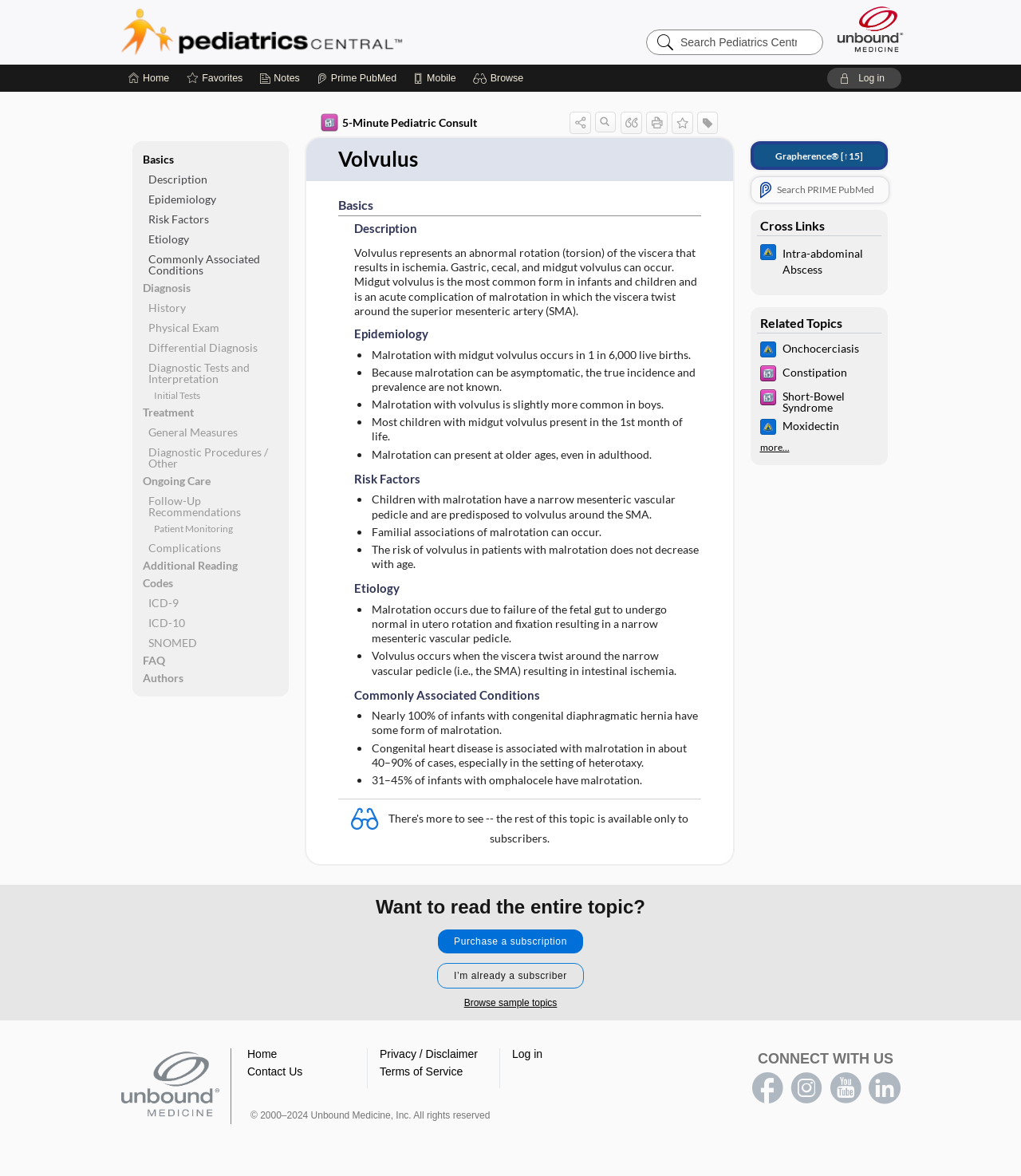Summarize the webpage in an elaborate manner.

The webpage is about Volvulus, a medical condition, and is part of the 5-Minute Pediatric Consult. At the top, there is a link to Unbound Medicine and a search bar with a button to search Pediatrics Central. Below this, there is a navigation menu with links to Home, Favorites, Notes, Prime PubMed, Mobile, and Browse.

The main content of the page is divided into sections, including Basics, Description, Epidemiology, Risk Factors, Etiology, and Commonly Associated Conditions. The Description section provides a detailed explanation of Volvulus, including its definition and effects on the body. The Epidemiology section lists several statistics about the condition, including its incidence and prevalence. The Risk Factors section lists factors that increase the risk of Volvulus, and the Etiology section explains the causes of the condition. The Commonly Associated Conditions section lists other medical conditions that are often associated with Volvulus.

On the right side of the page, there is a complementary section with links to related topics, including Grapherence, Search PRIME PubMed, and Cross Links to other medical resources such as Johns Hopkins ABX Guide. There are also links to Related Topics, including Onchocerciasis, Constipation, Short-Bowel Syndrome, and Moxidectin, each with an accompanying image.

Throughout the page, there are various buttons and links, including a button to log in, a button to share content, and links to search content and print the page. There is also a favorite star button that allows users to mark the page as a favorite.